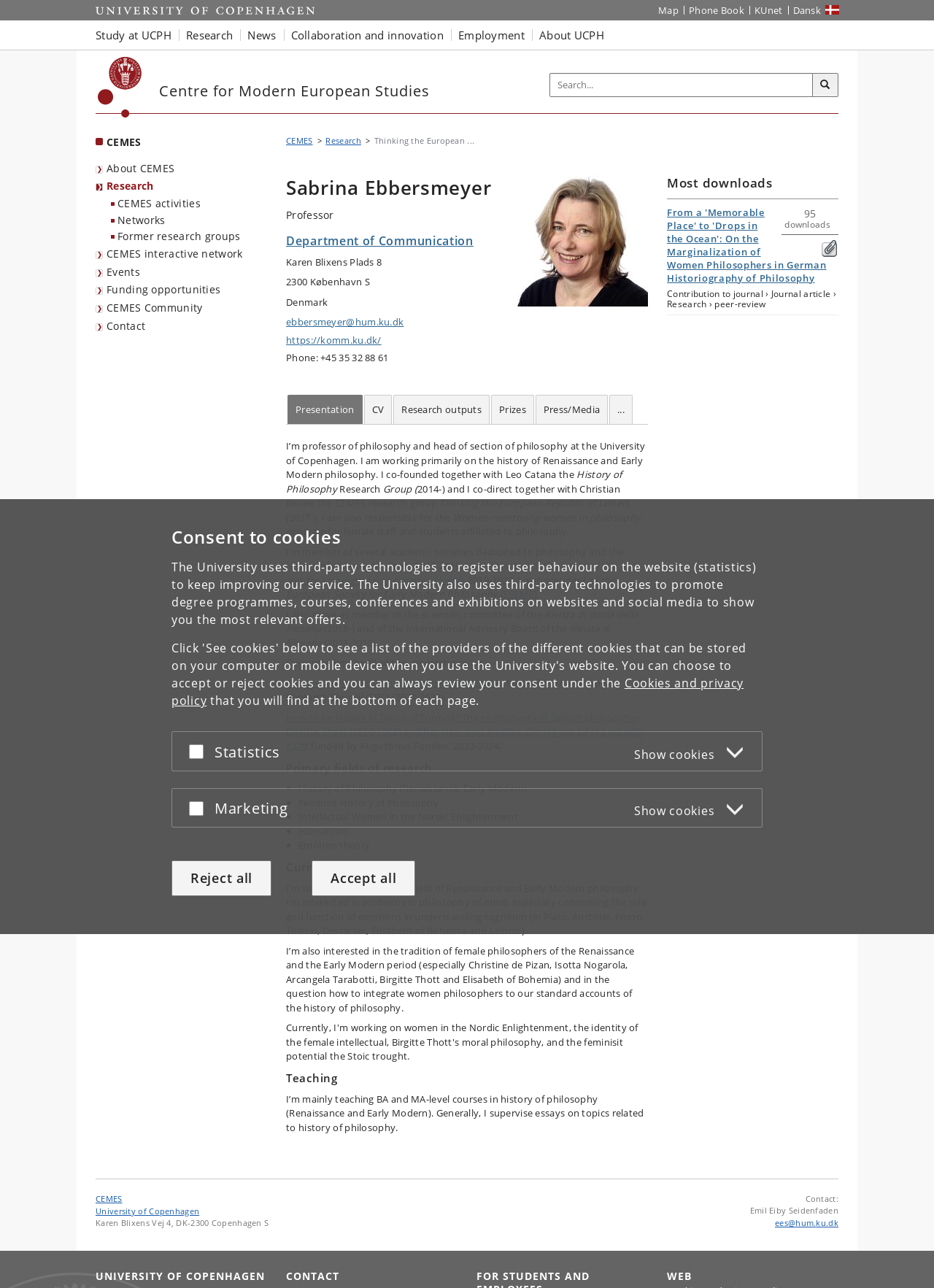Give an in-depth explanation of the webpage layout and content.

The webpage is about Sabrina Ebbersmeyer, a professor of philosophy at the University of Copenhagen. At the top of the page, there is a navigation menu with links to the university's main page, a map, phone book, and intranet. Below this, there is a global navigation menu with links to study at UCPH, research, news, collaboration, employment, and about UCPH.

The main content of the page is divided into two sections. On the left, there is a menu with links to various sections, including about CEMES, research, networks, and events. On the right, there is a section with information about Sabrina Ebbersmeyer, including her name, title, and department. Below this, there is a photo of her.

There is a section with her contact information, including her email address, phone number, and a link to her department's website. Below this, there are links to her presentation, CV, research outputs, prizes, and press/media appearances.

The main content area also includes a section with a brief description of Sabrina Ebbersmeyer's research focus and her role as head of section of philosophy at the University of Copenhagen. There is also a section with a longer text describing her research interests and activities.

At the bottom of the page, there is a cookie consent popup with options to accept or reject cookies, as well as links to the university's cookie and privacy policy.